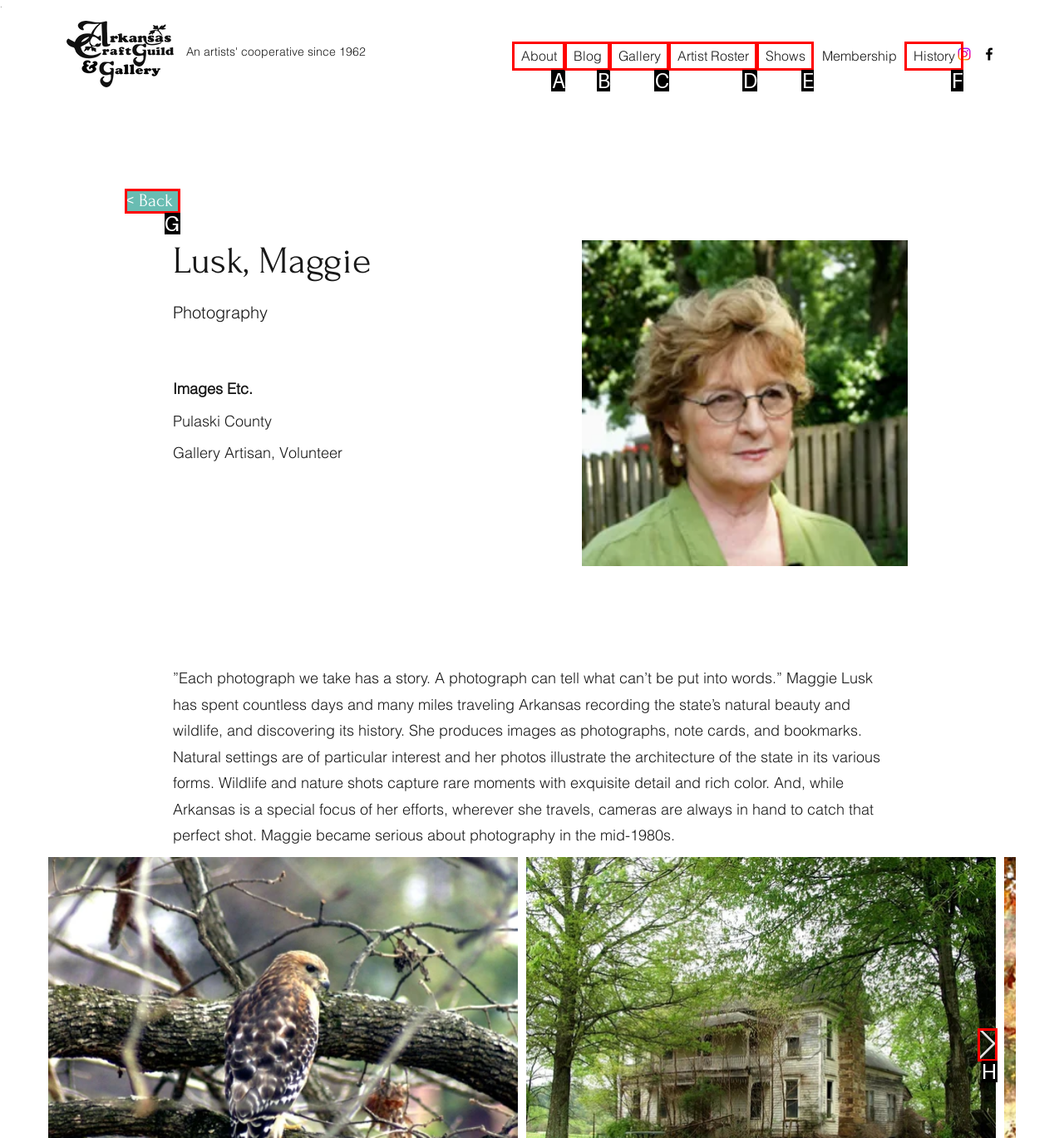Given the description: Artist Roster, identify the corresponding option. Answer with the letter of the appropriate option directly.

D